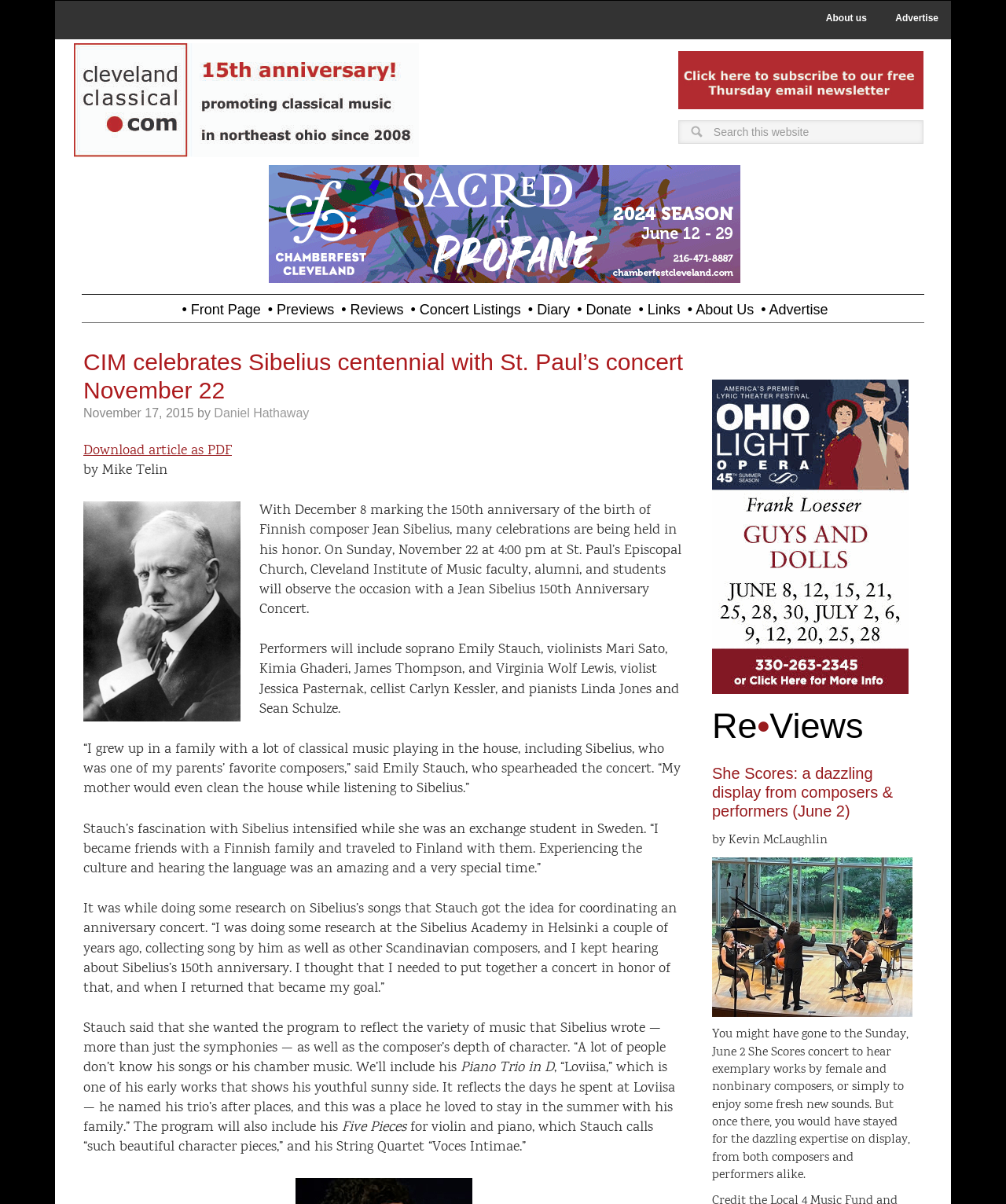Please identify the bounding box coordinates of the element's region that I should click in order to complete the following instruction: "Visit About us page". The bounding box coordinates consist of four float numbers between 0 and 1, i.e., [left, top, right, bottom].

[0.808, 0.001, 0.874, 0.029]